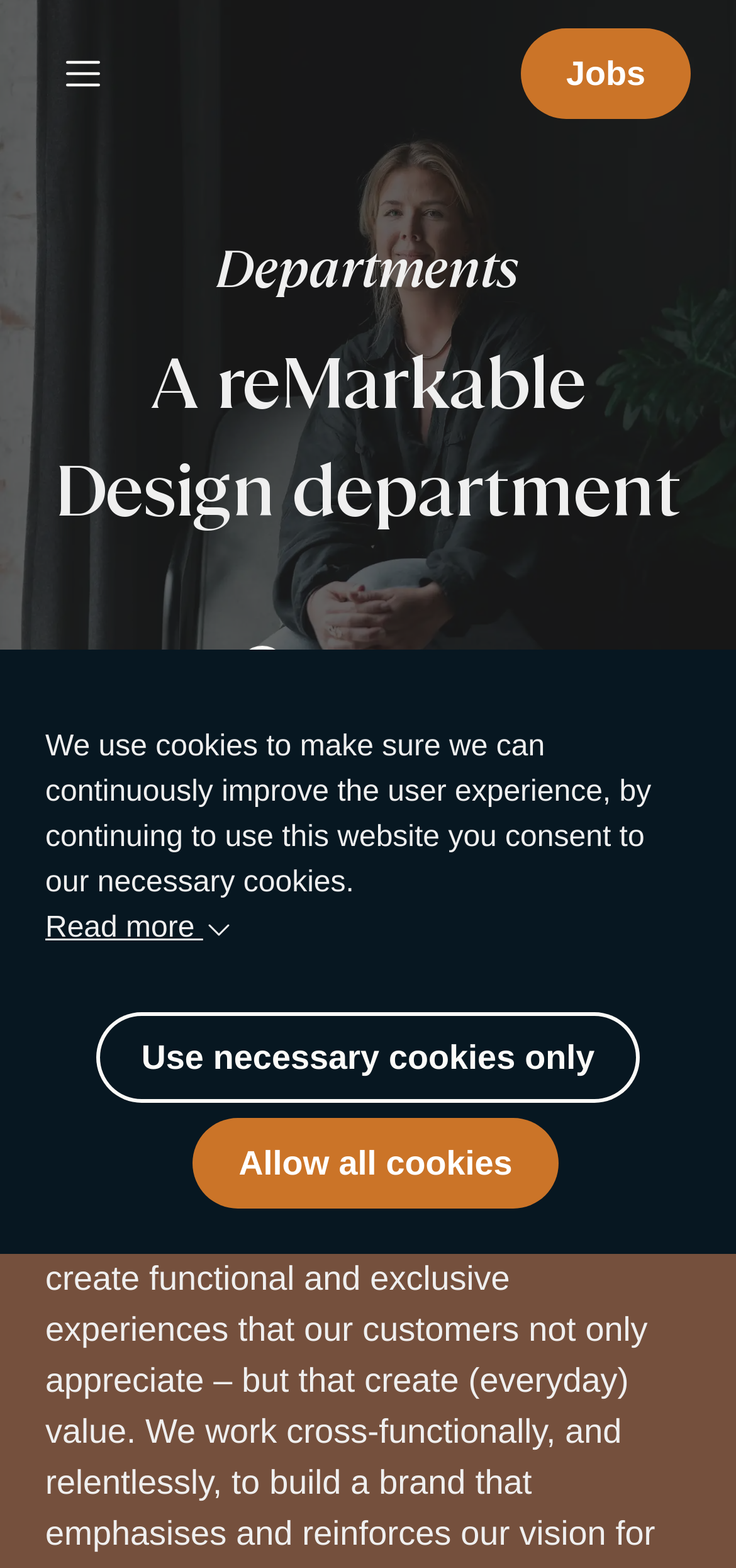Create an elaborate caption that covers all aspects of the webpage.

The webpage is about reMarkable, a company that values its team and the people they work with. At the top left corner, there is a button to show a menu, accompanied by a small image. On the top right side, there is a link to "Jobs". 

Below the top section, a large image takes up the full width of the page, depicting a woman sitting in a chair by a window. 

Underneath the image, there are two headings, "Departments" and "A reMarkable Design department", which are aligned to the left side of the page. The second heading is followed by a paragraph of text that describes the mission of the Design department, which is to create functional and exclusive experiences for customers. This text is positioned roughly in the middle of the page, with an image to its left and a "Read more" button to its right.

Further down the page, there is a notice about the use of cookies, which spans most of the page's width. Below this notice, there are two buttons, "Read more" and "Use necessary cookies only", positioned on the left side of the page, and another button "Allow all cookies" on the right side.